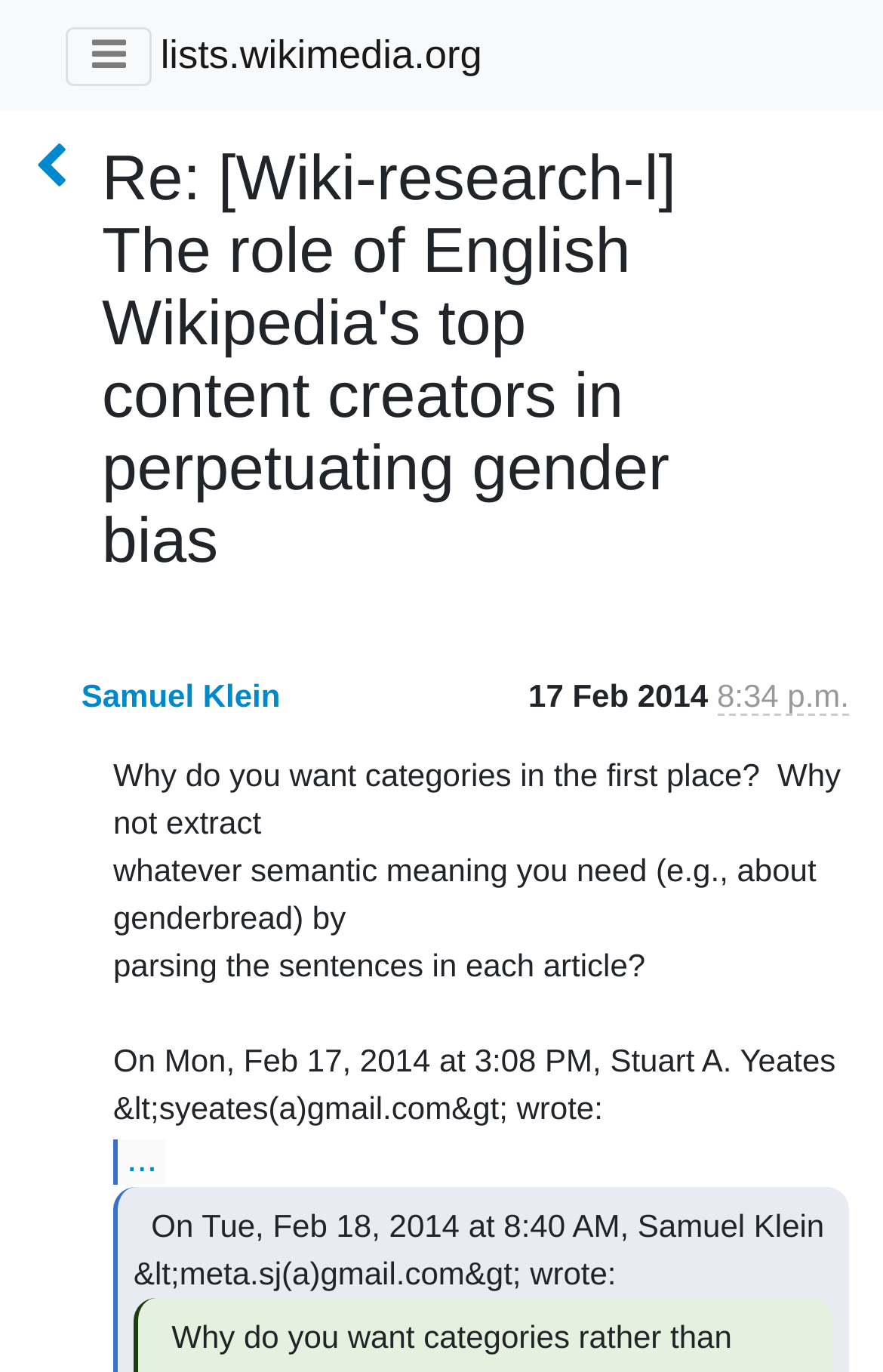Who wrote the email on Feb 18, 2014?
Please answer the question as detailed as possible based on the image.

I found the author's name by looking at the text 'On Tue, Feb 18, 2014 at 8:40 AM, Samuel Klein wrote:' which is located inside a StaticText element with bounding box coordinates [0.151, 0.88, 0.934, 0.941].